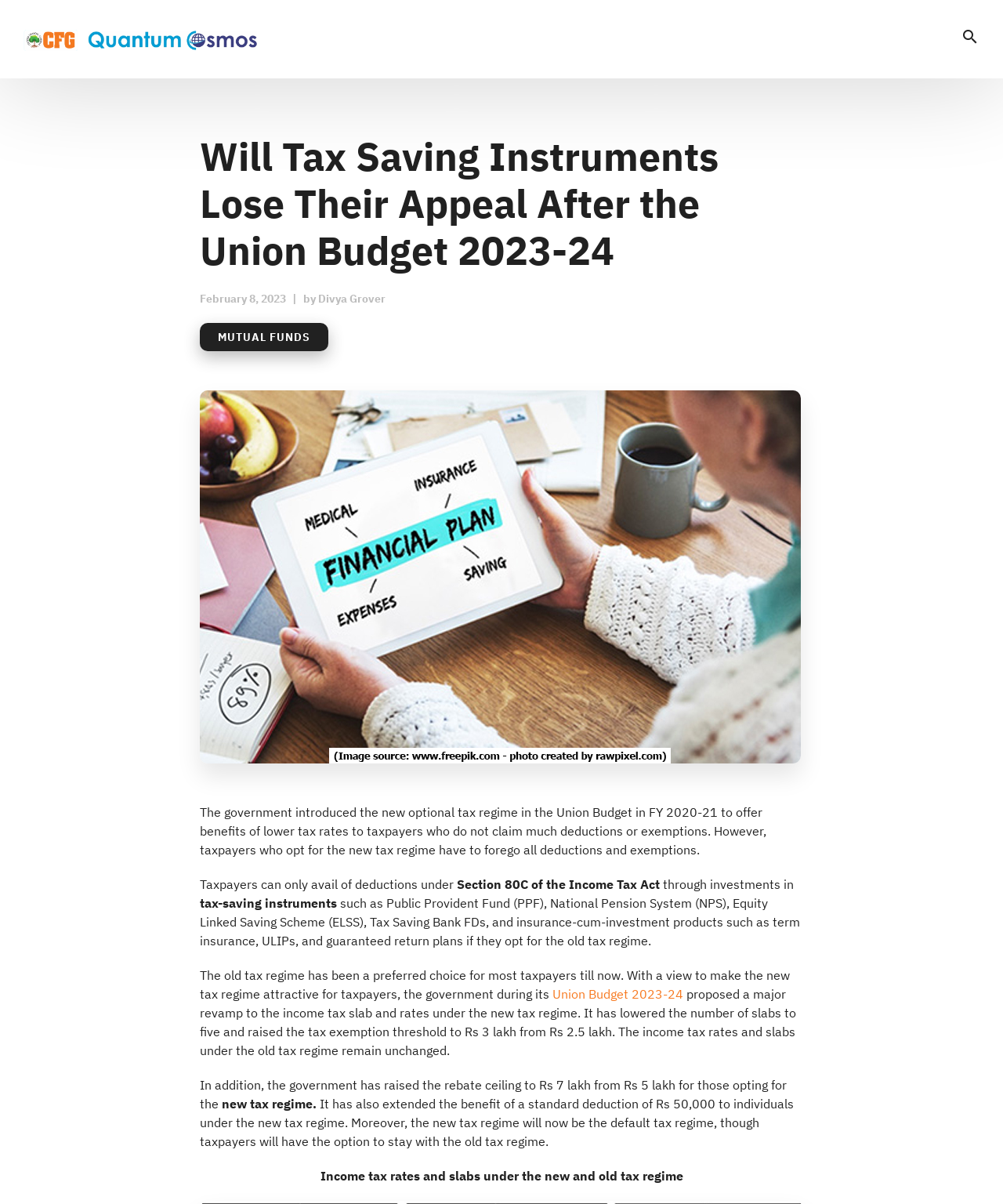Locate the bounding box of the UI element described by: "search" in the given webpage screenshot.

[0.958, 0.022, 0.977, 0.043]